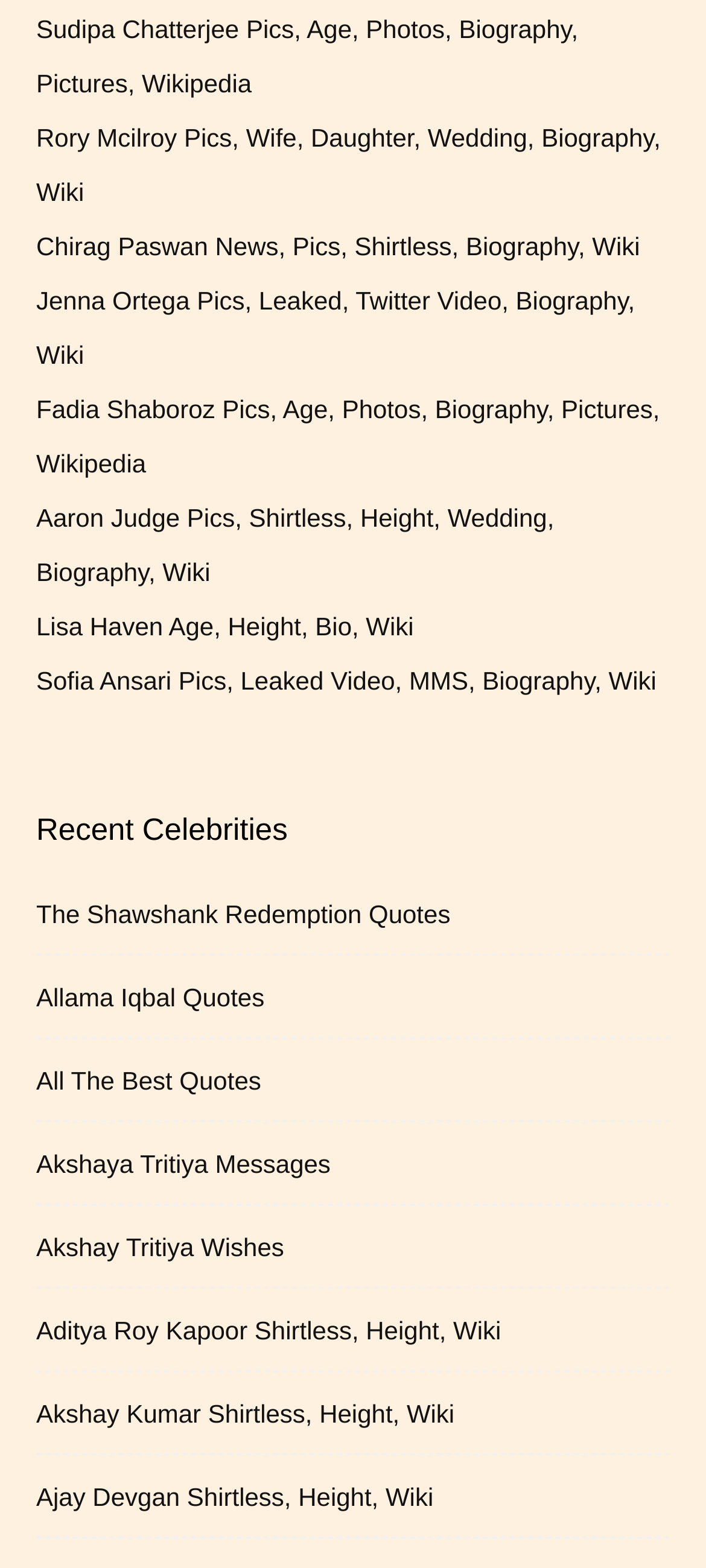What is the purpose of the webpage?
Using the visual information, answer the question in a single word or phrase.

Information sharing